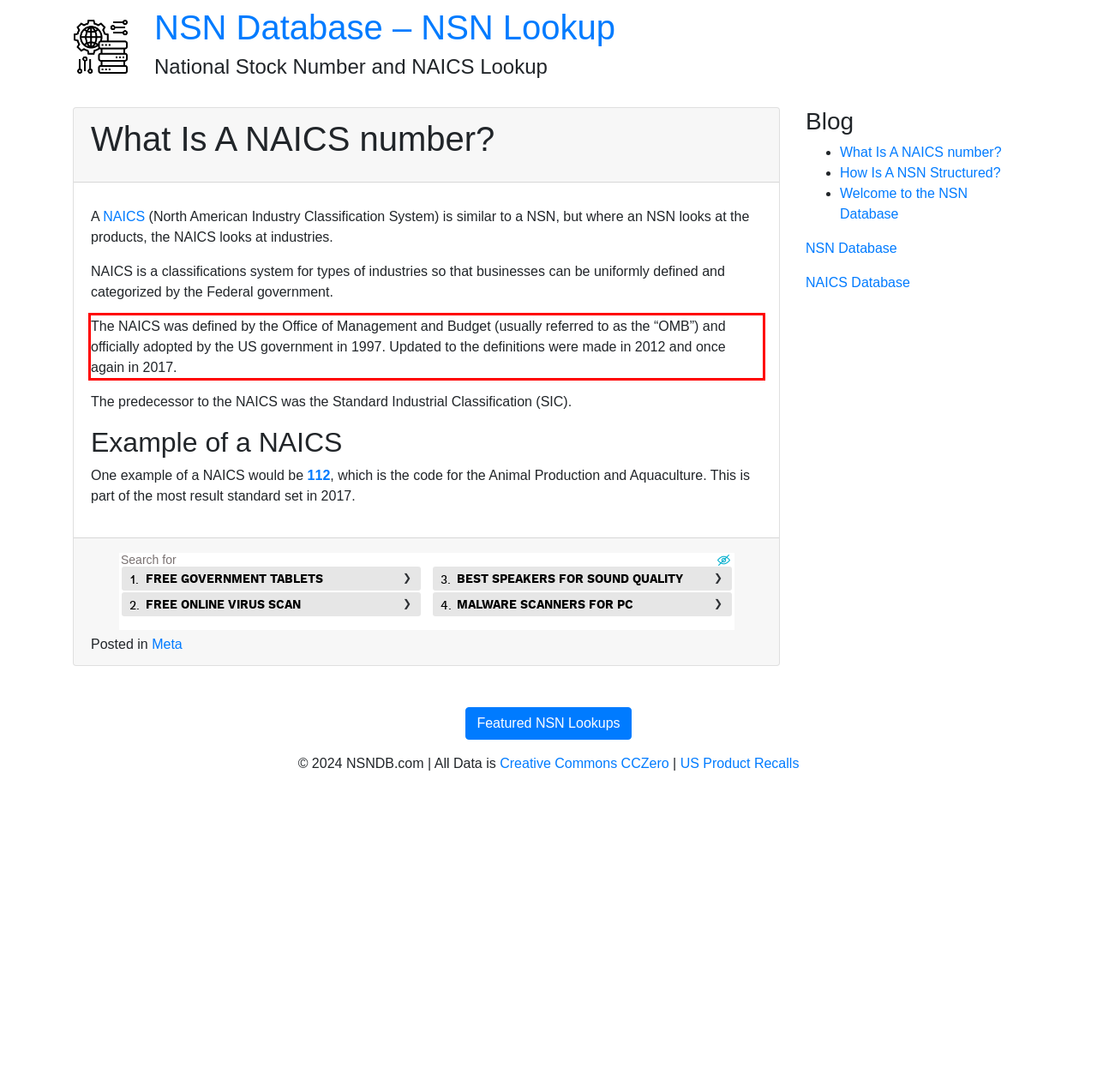Using the provided webpage screenshot, identify and read the text within the red rectangle bounding box.

The NAICS was defined by the Office of Management and Budget (usually referred to as the “OMB”) and officially adopted by the US government in 1997. Updated to the definitions were made in 2012 and once again in 2017.